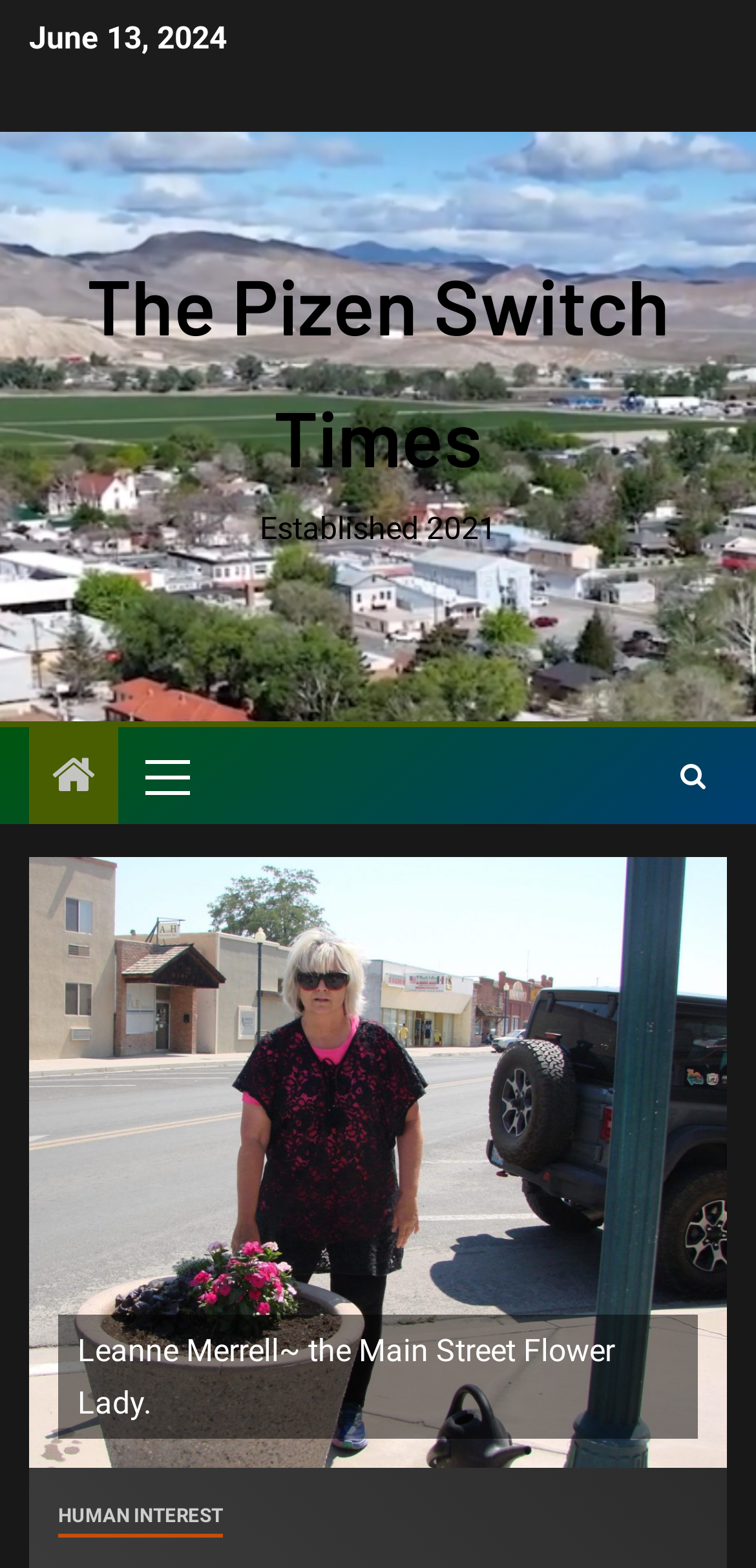Use a single word or phrase to answer the following:
What is the name of the person mentioned on the webpage?

Leanne Merrell